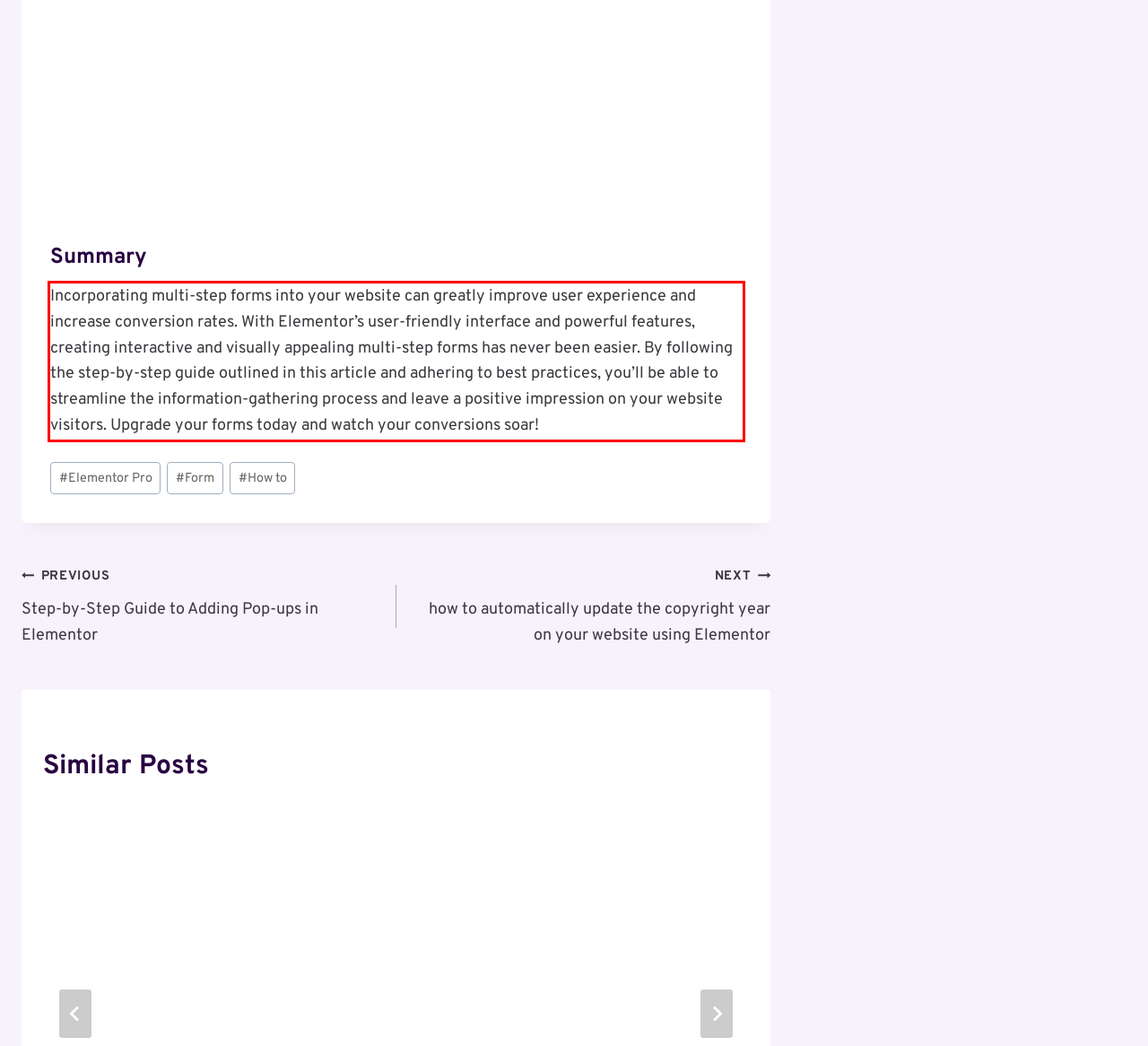You are provided with a screenshot of a webpage that includes a red bounding box. Extract and generate the text content found within the red bounding box.

Incorporating multi-step forms into your website can greatly improve user experience and increase conversion rates. With Elementor’s user-friendly interface and powerful features, creating interactive and visually appealing multi-step forms has never been easier. By following the step-by-step guide outlined in this article and adhering to best practices, you’ll be able to streamline the information-gathering process and leave a positive impression on your website visitors. Upgrade your forms today and watch your conversions soar!